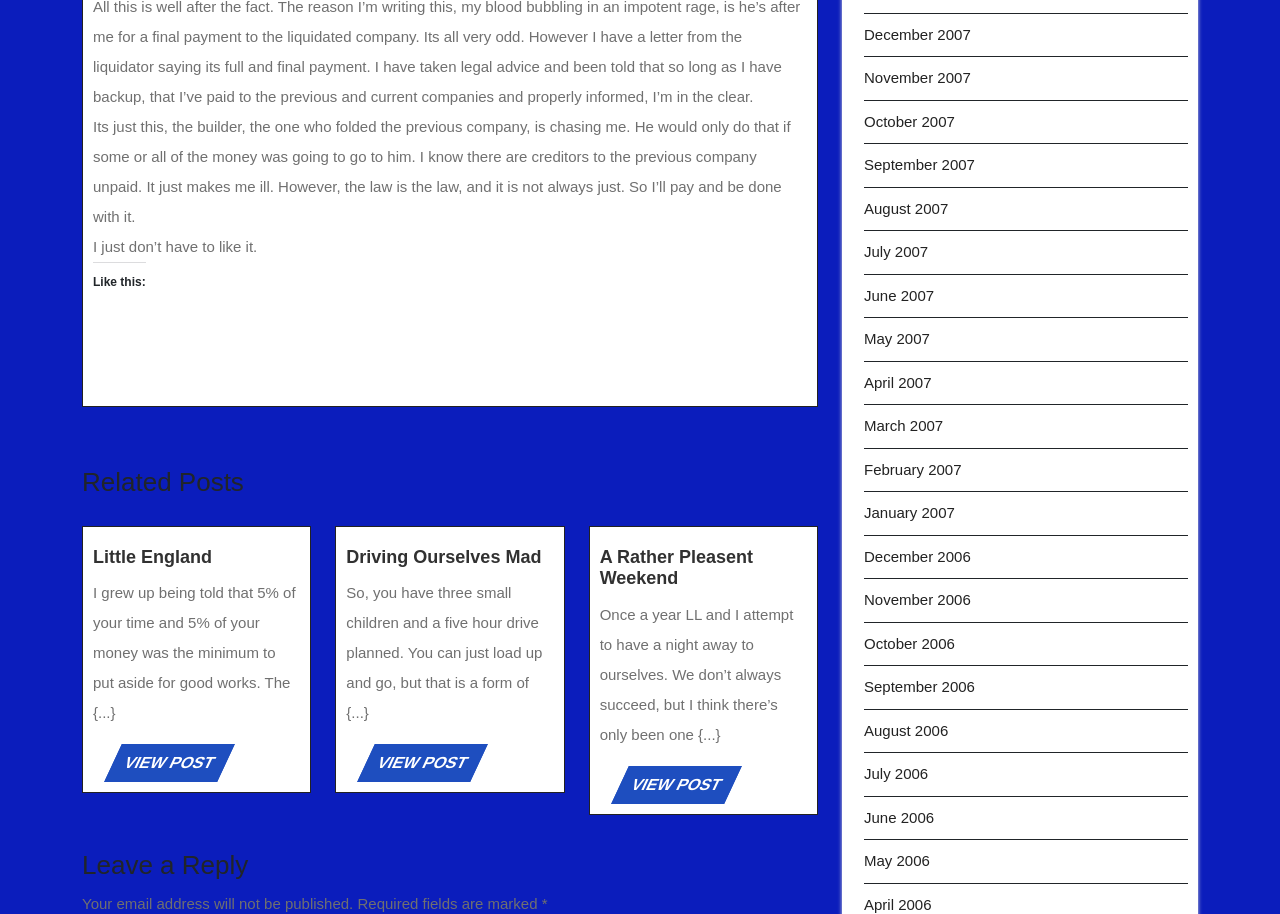Determine the bounding box for the described HTML element: "uk czech dating". Ensure the coordinates are four float numbers between 0 and 1 in the format [left, top, right, bottom].

None